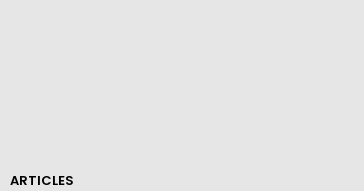Based on what you see in the screenshot, provide a thorough answer to this question: What is the purpose of the 'ARTICLES' link?

The 'ARTICLES' link is positioned prominently in the content layout, allowing users to access various related articles, potentially including those about individual net worths, such as Danielle Bregoli, Lisa Raye, Jaden Smith, and Zach Bryan.